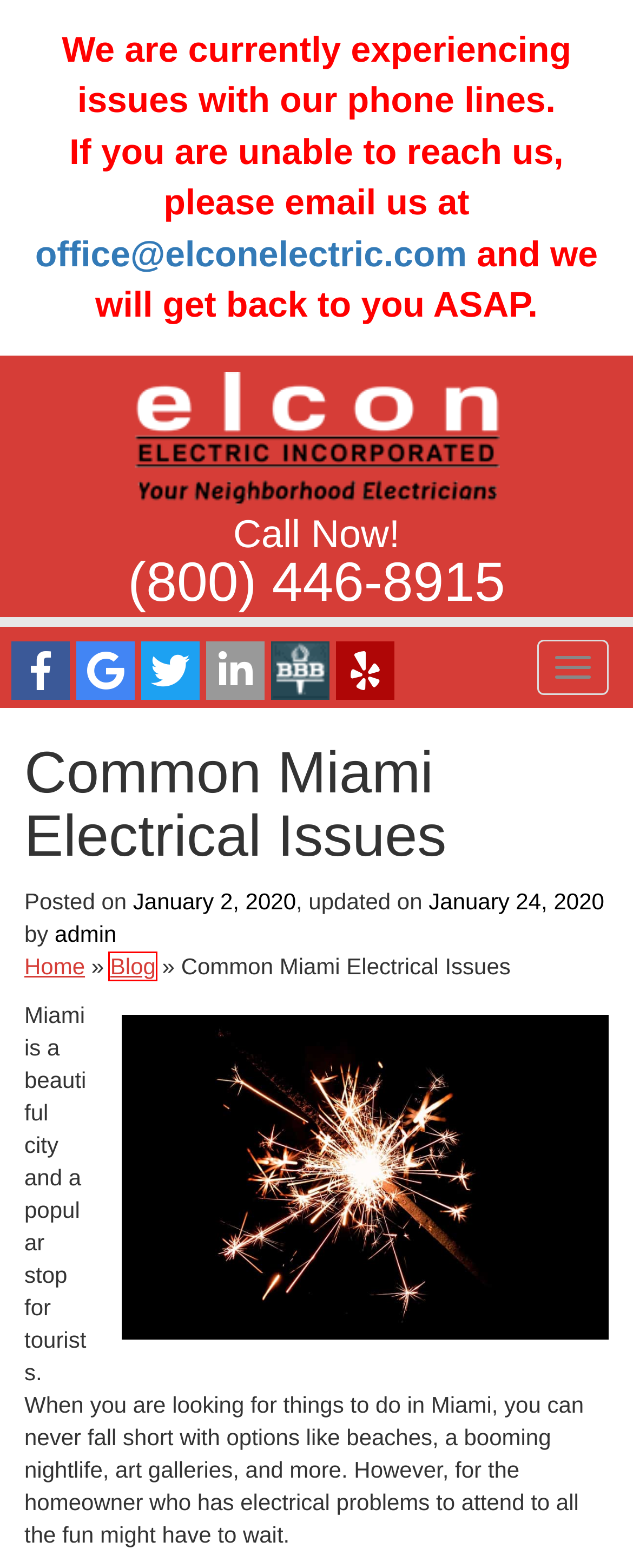You have a screenshot of a webpage with a red rectangle bounding box around an element. Identify the best matching webpage description for the new page that appears after clicking the element in the bounding box. The descriptions are:
A. Electrical Services: Panel Upgrade
B. Why Install Electric Vehicle Charger Installation in Miami
C. South Florida Electrician | Elcon Electric | Miami, Deerfield, Boca Raton
D. Miami Archives
E. Miami Electrician blog
F. Common Miami Electrical Issues | Protected by DMCA.com
G. Elcon Electric Reviews in South Florida | Best Pick Reports
H. Los Angeles Electrician | Licensed Insured Local Electrician

E